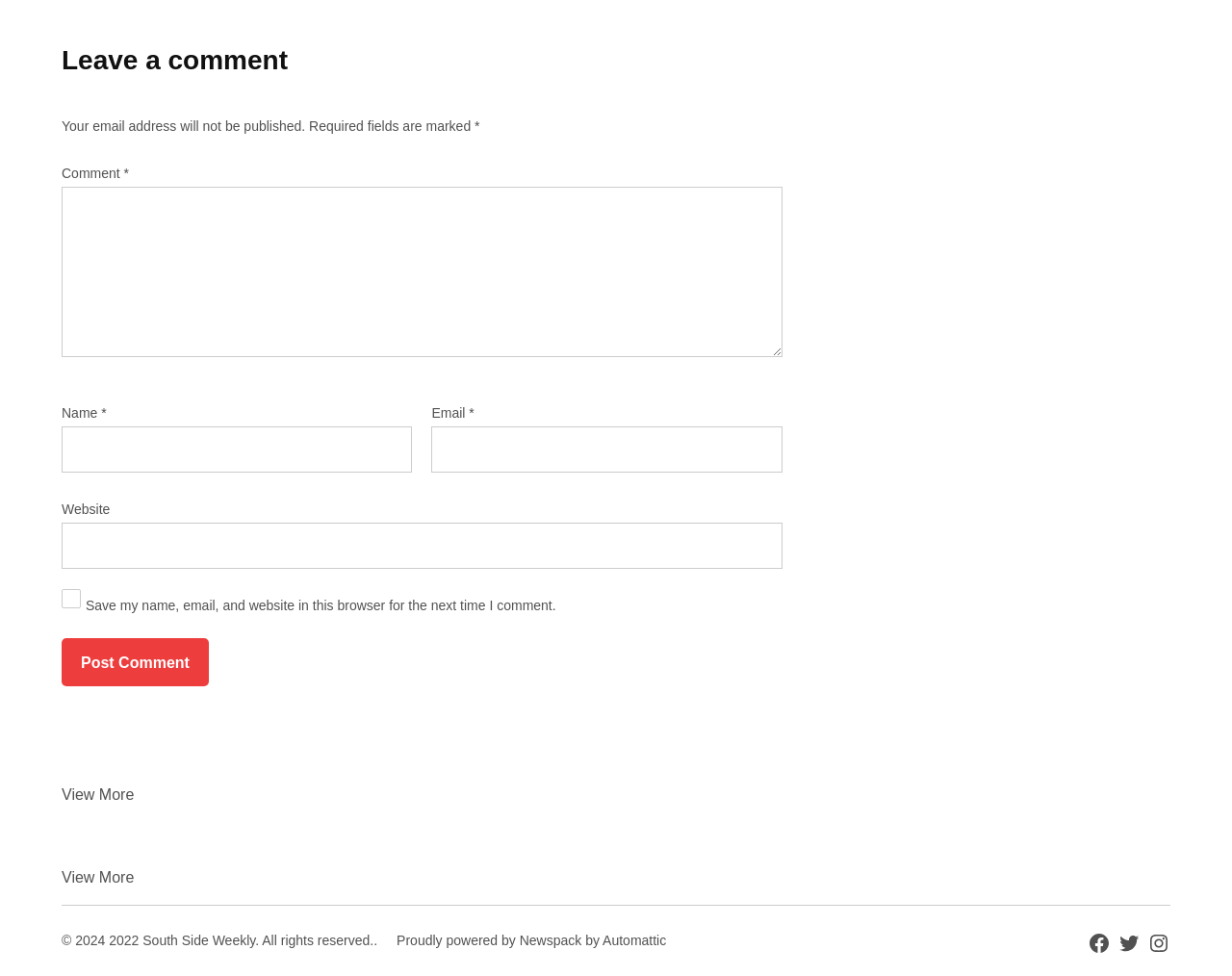Identify the bounding box coordinates of the region that needs to be clicked to carry out this instruction: "View more links". Provide these coordinates as four float numbers ranging from 0 to 1, i.e., [left, top, right, bottom].

[0.05, 0.806, 0.109, 0.822]